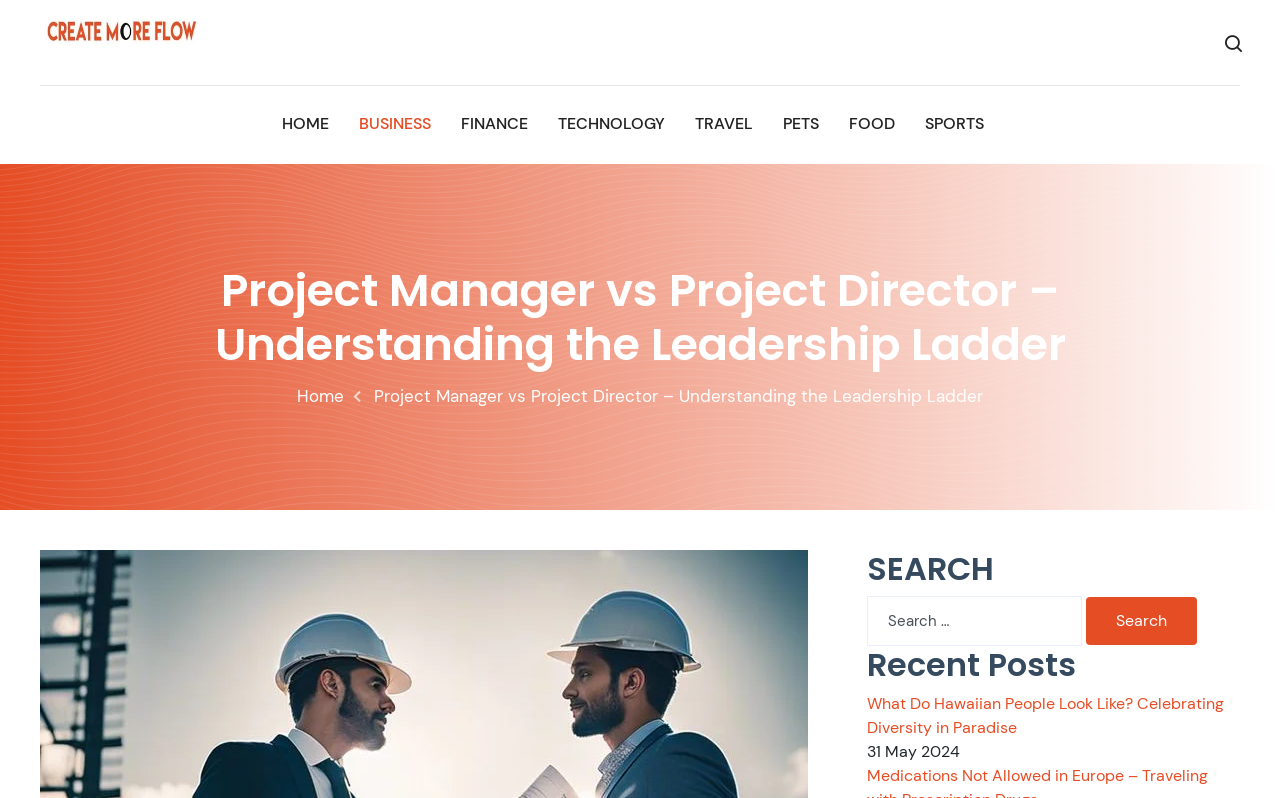What is the purpose of the 'Create More Flow' link?
By examining the image, provide a one-word or phrase answer.

To create more flow